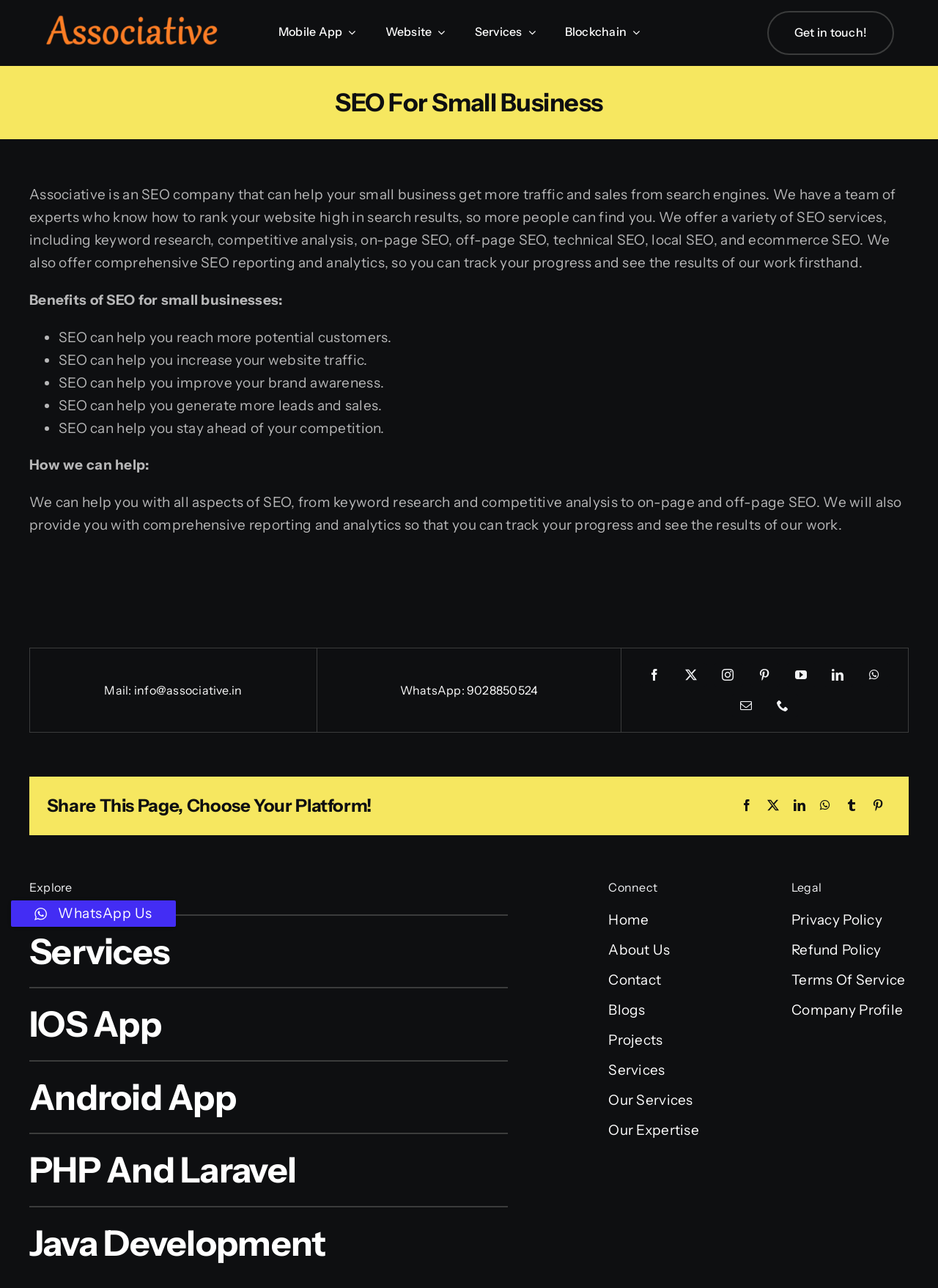What is the company name?
Provide an in-depth answer to the question, covering all aspects.

I found the company name by looking at the image and link elements at the top of the page, which both have the text 'Associative'. This suggests that the company name is Associative.